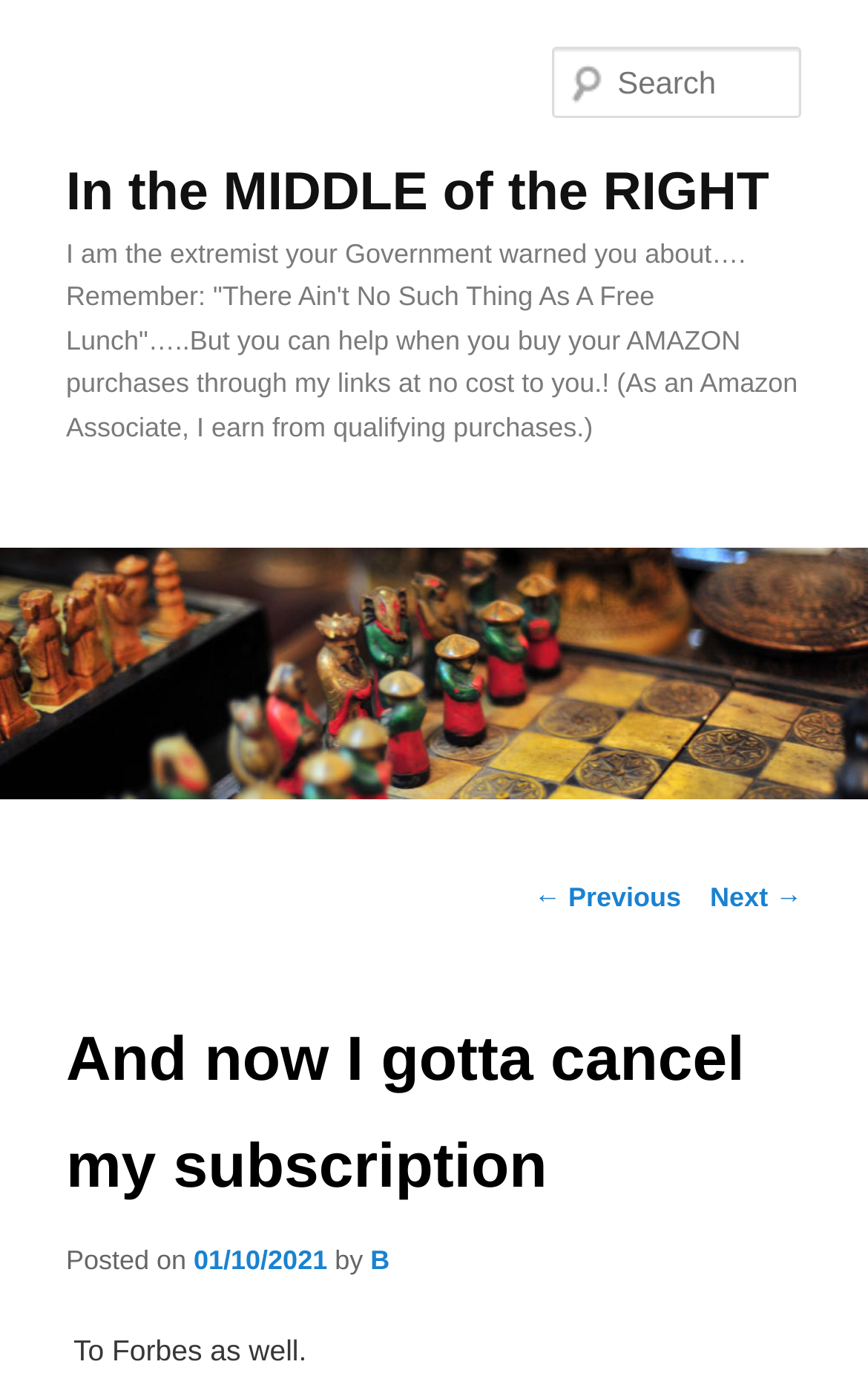Identify and extract the heading text of the webpage.

In the MIDDLE of the RIGHT